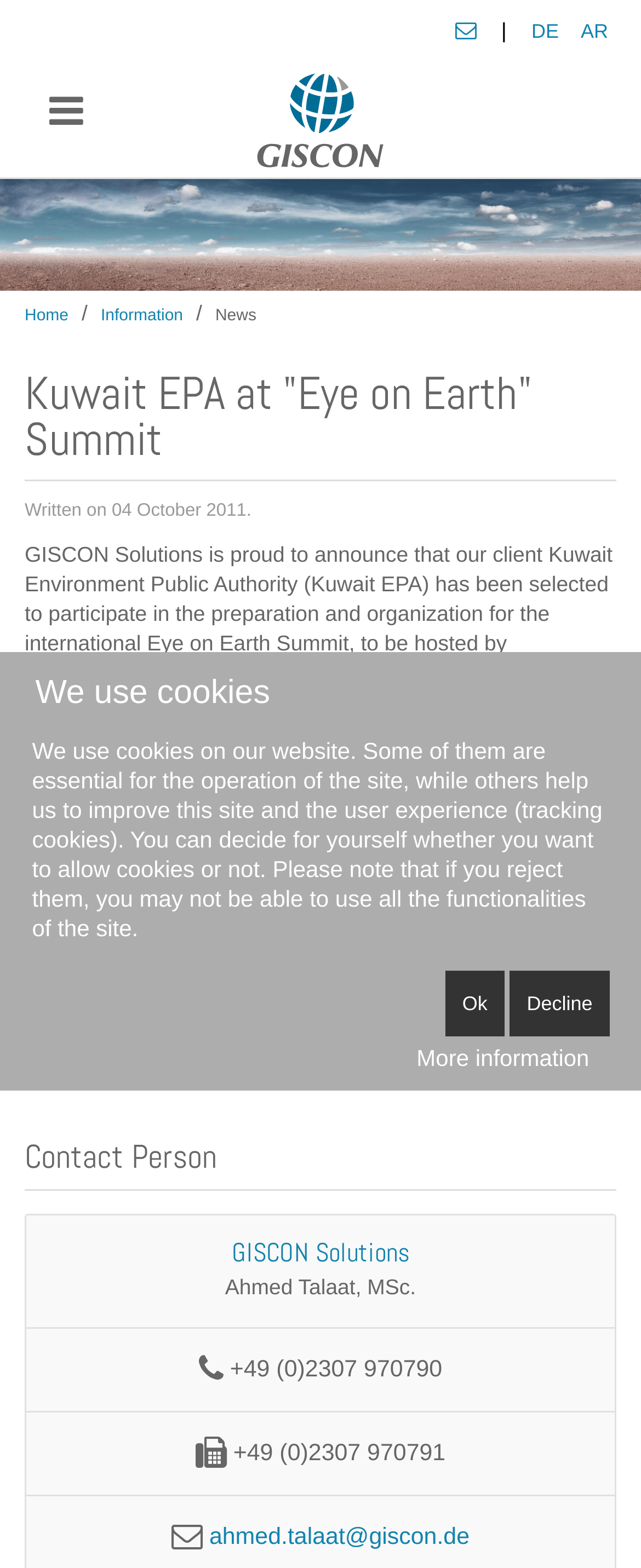Find the bounding box coordinates of the area to click in order to follow the instruction: "Click the menu button".

None